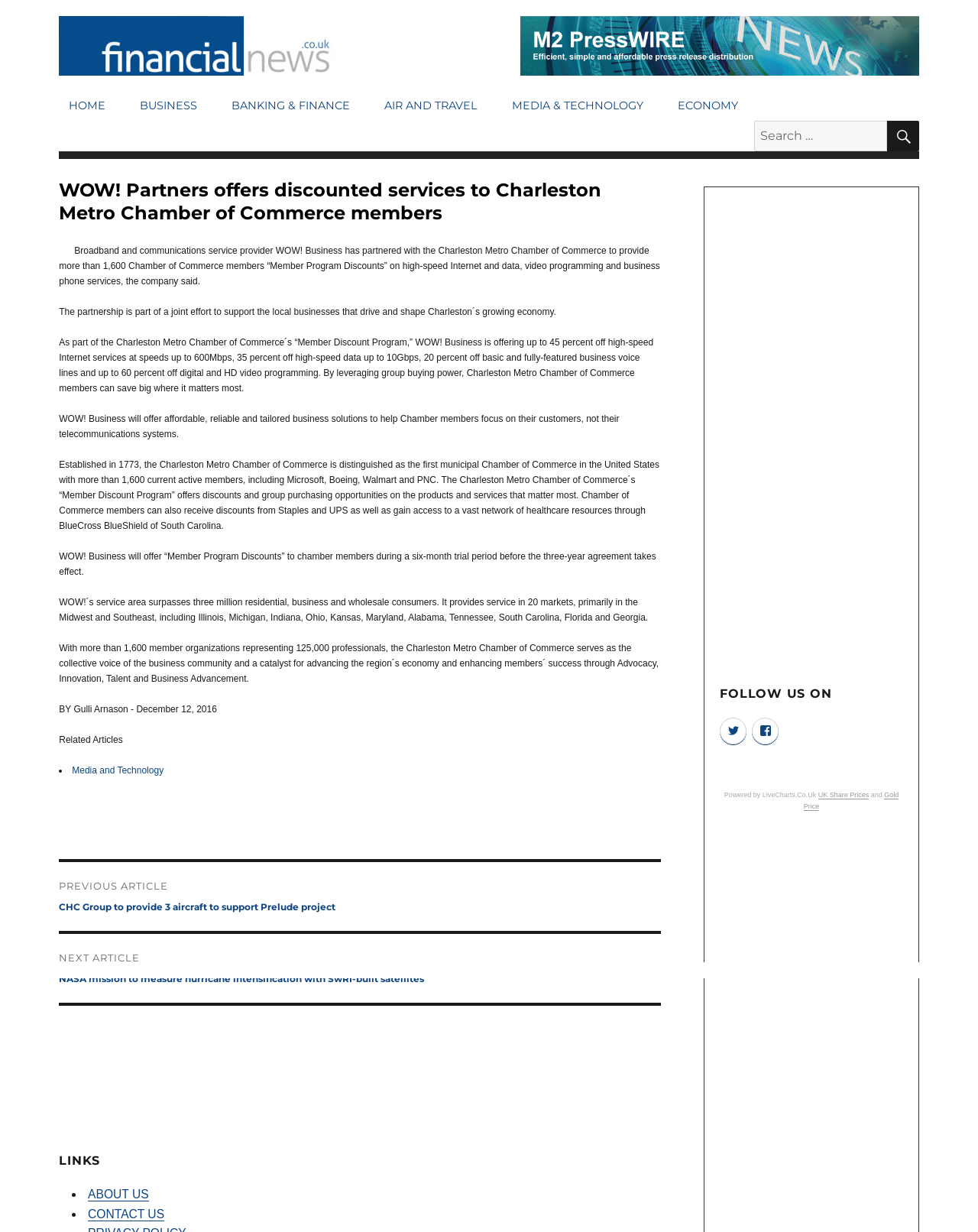How many member organizations are represented in the Charleston Metro Chamber of Commerce?
Can you offer a detailed and complete answer to this question?

I found the answer by reading the article content, which mentions 'With more than 1,600 member organizations representing 125,000 professionals, the Charleston Metro Chamber of Commerce serves as the collective voice of the business community'.